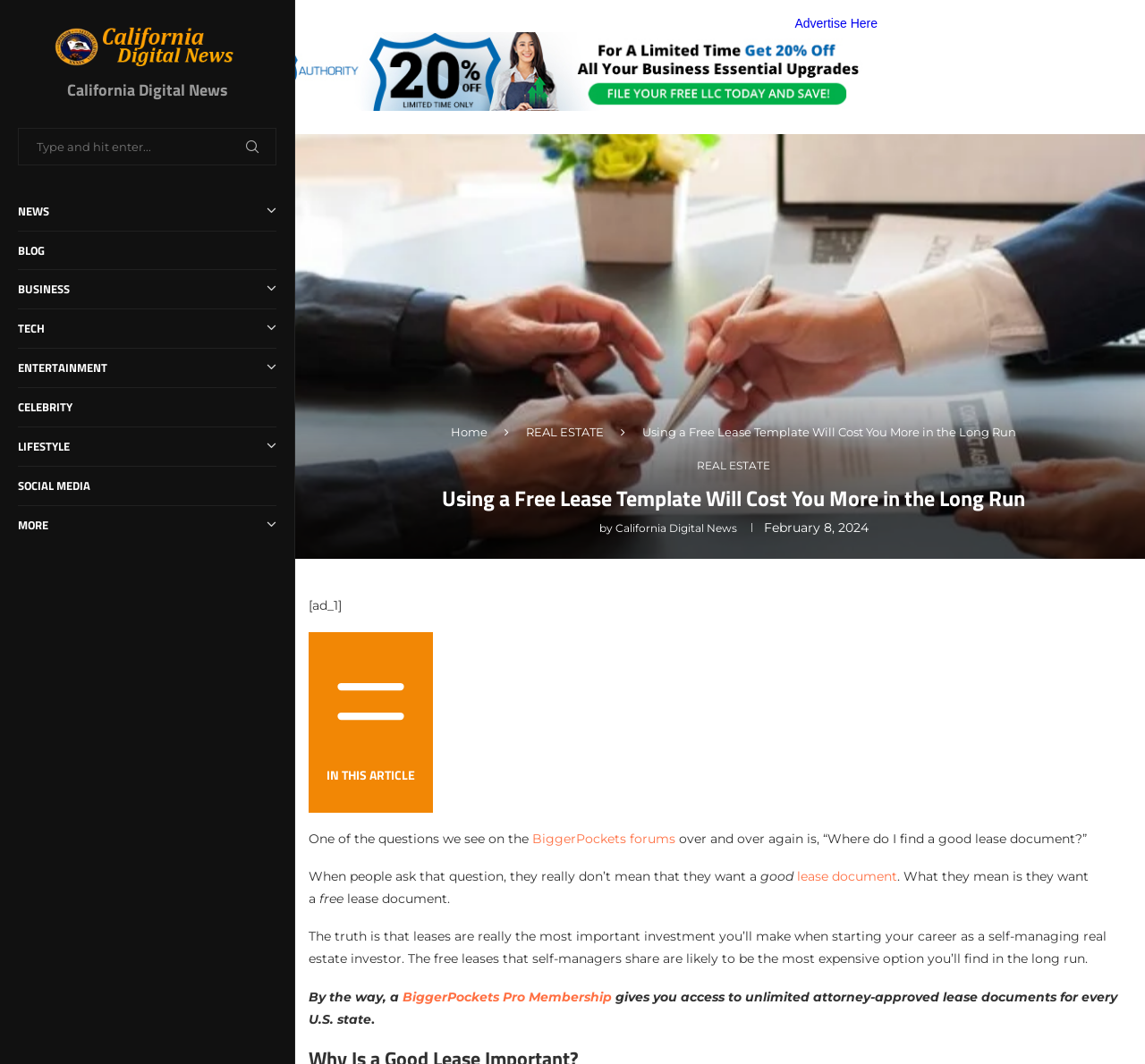Can you pinpoint the bounding box coordinates for the clickable element required for this instruction: "Search for something"? The coordinates should be four float numbers between 0 and 1, i.e., [left, top, right, bottom].

[0.016, 0.12, 0.241, 0.155]